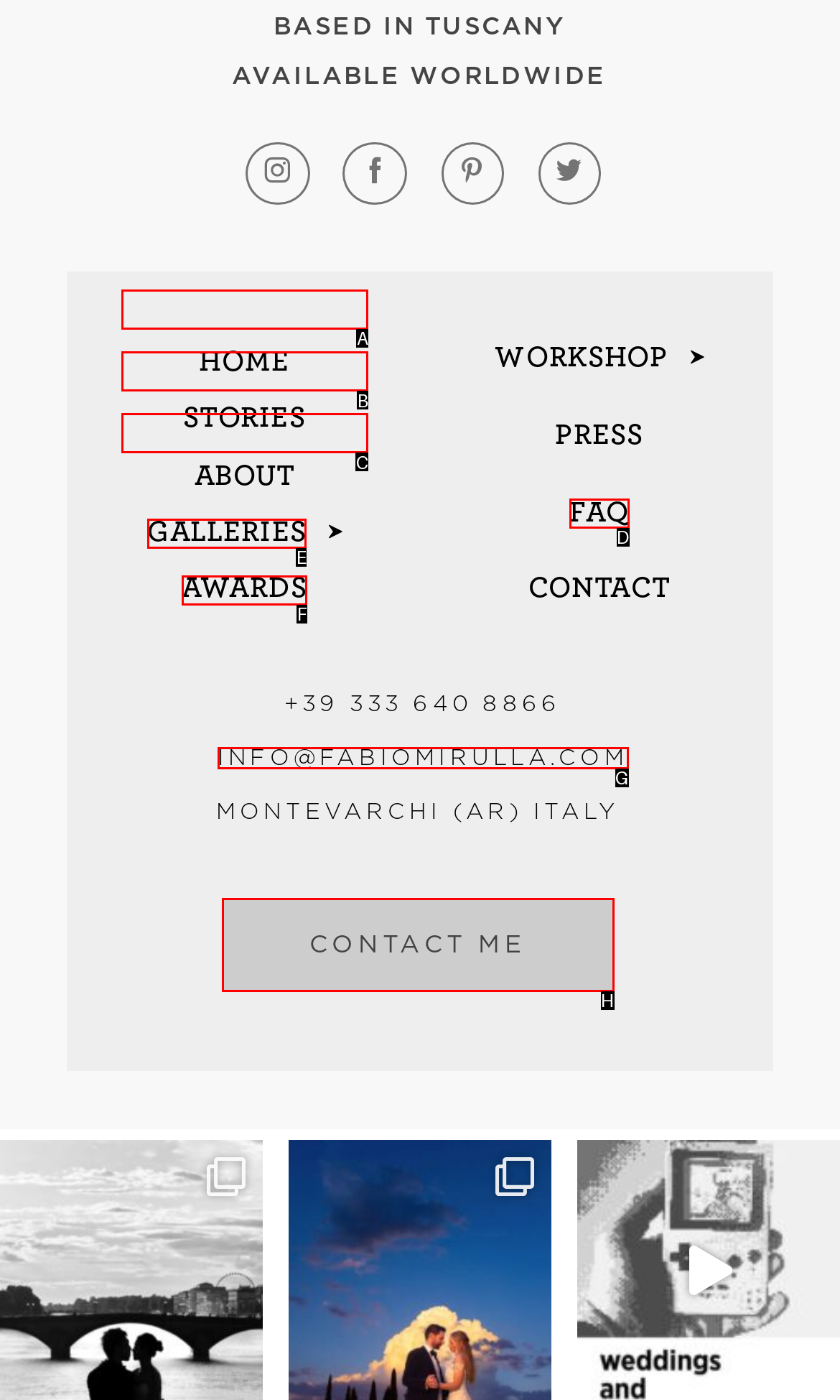Point out the HTML element I should click to achieve the following task: contact via INFO@FABIOMIRULLA.COM Provide the letter of the selected option from the choices.

G